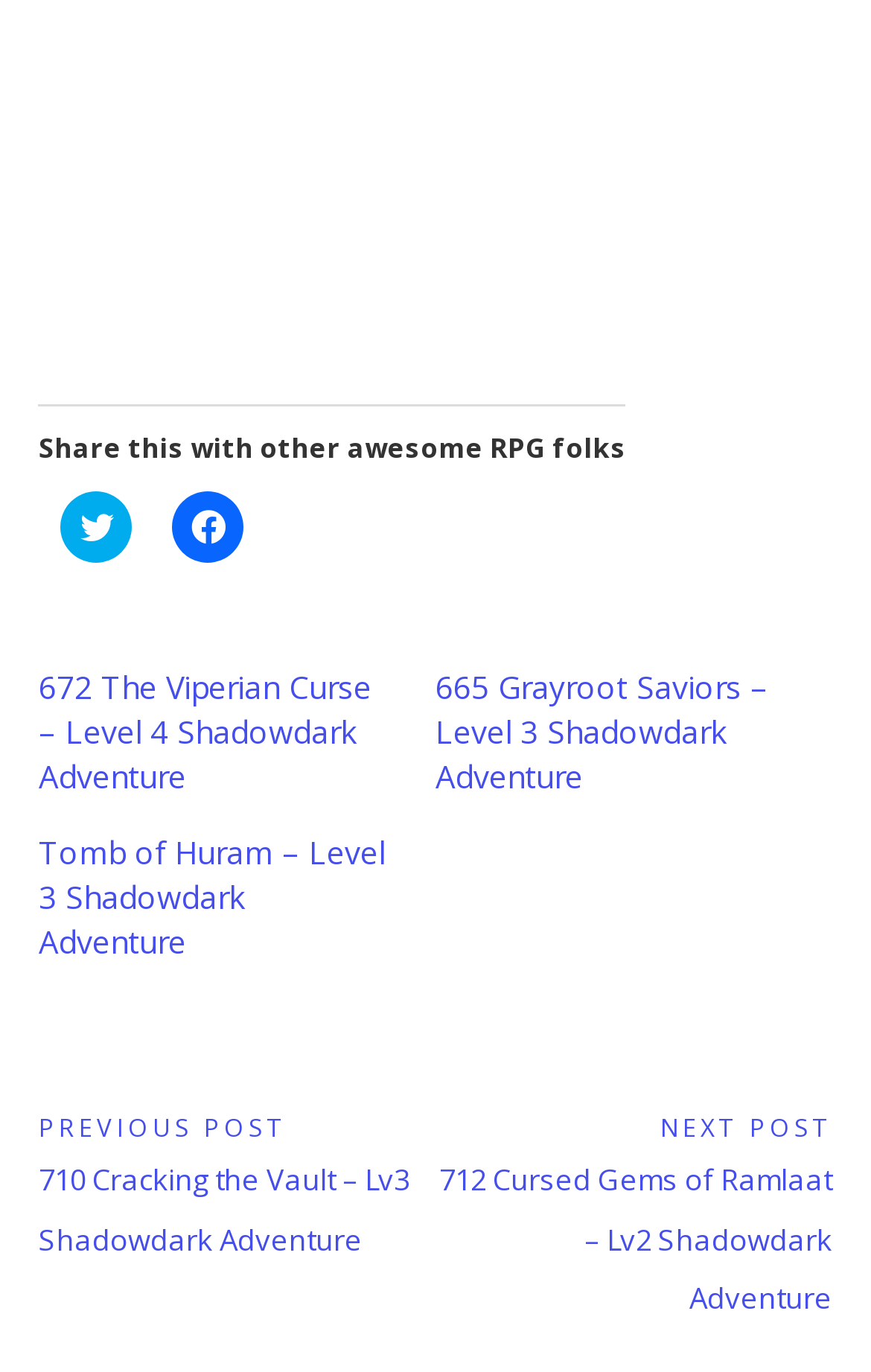How many post navigation links are there?
Based on the image, respond with a single word or phrase.

2